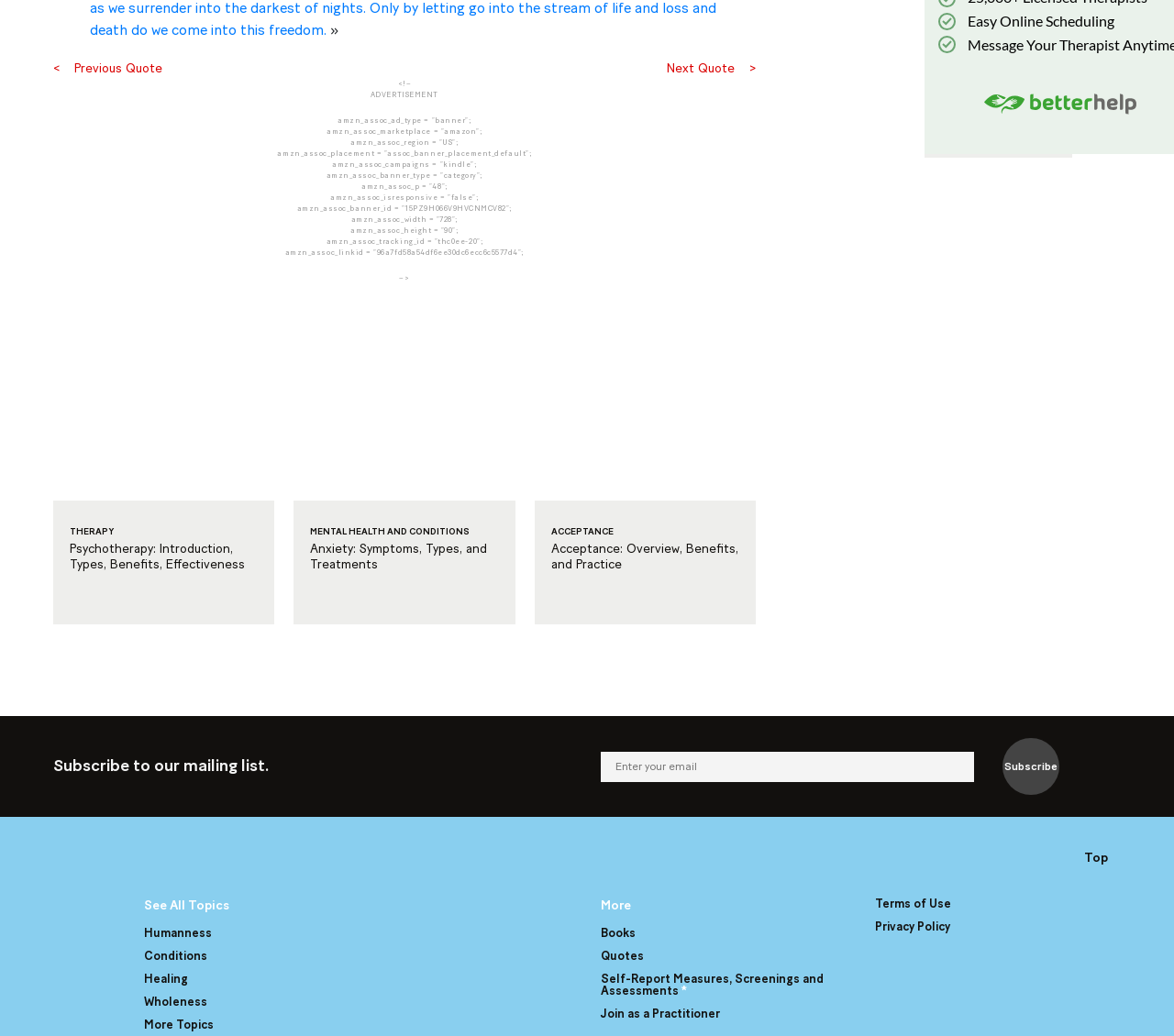Use a single word or phrase to answer the question:
How many links are in the footer section of the webpage?

9